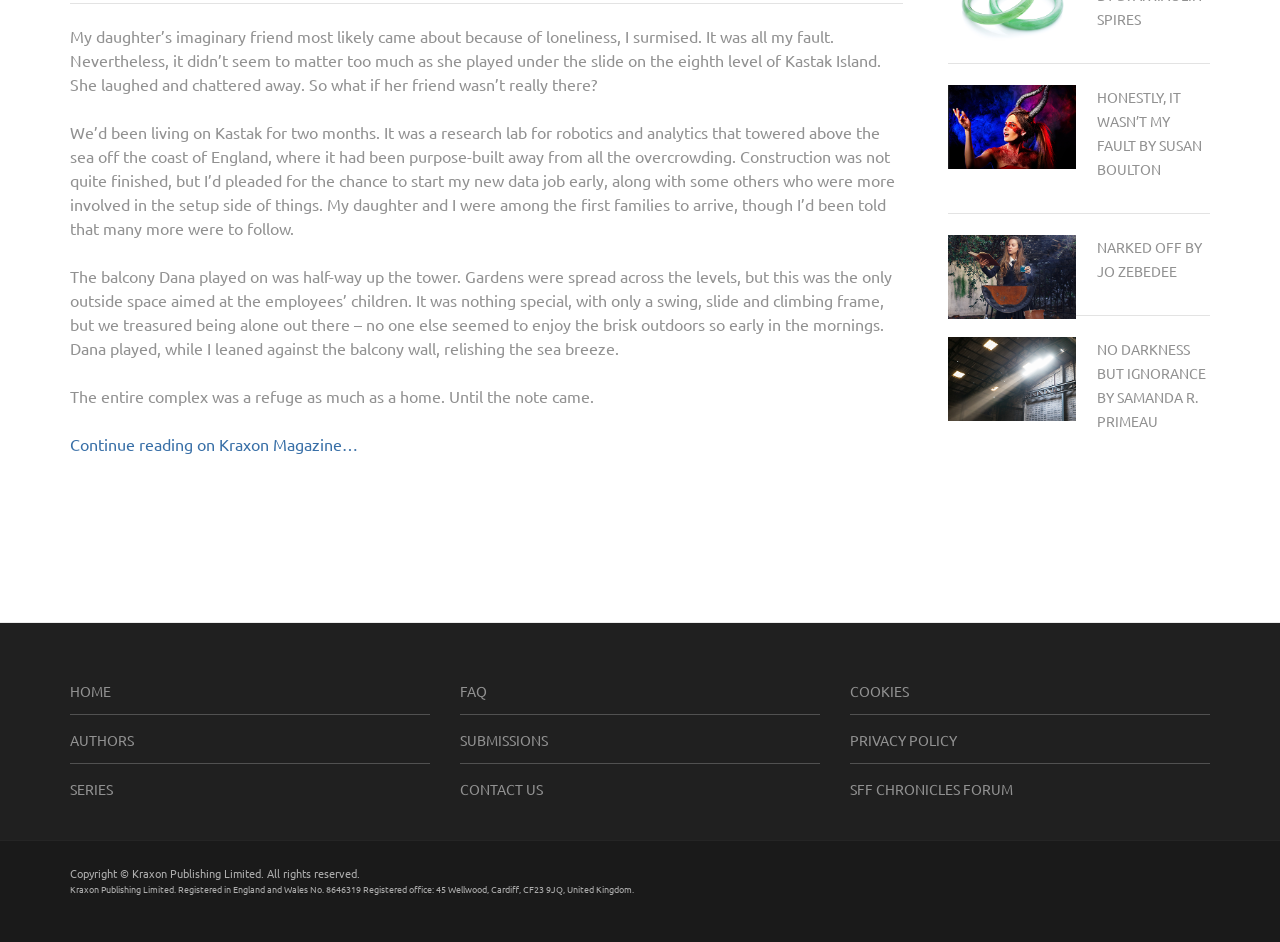Locate the bounding box of the UI element with the following description: "finding a reliable source".

None